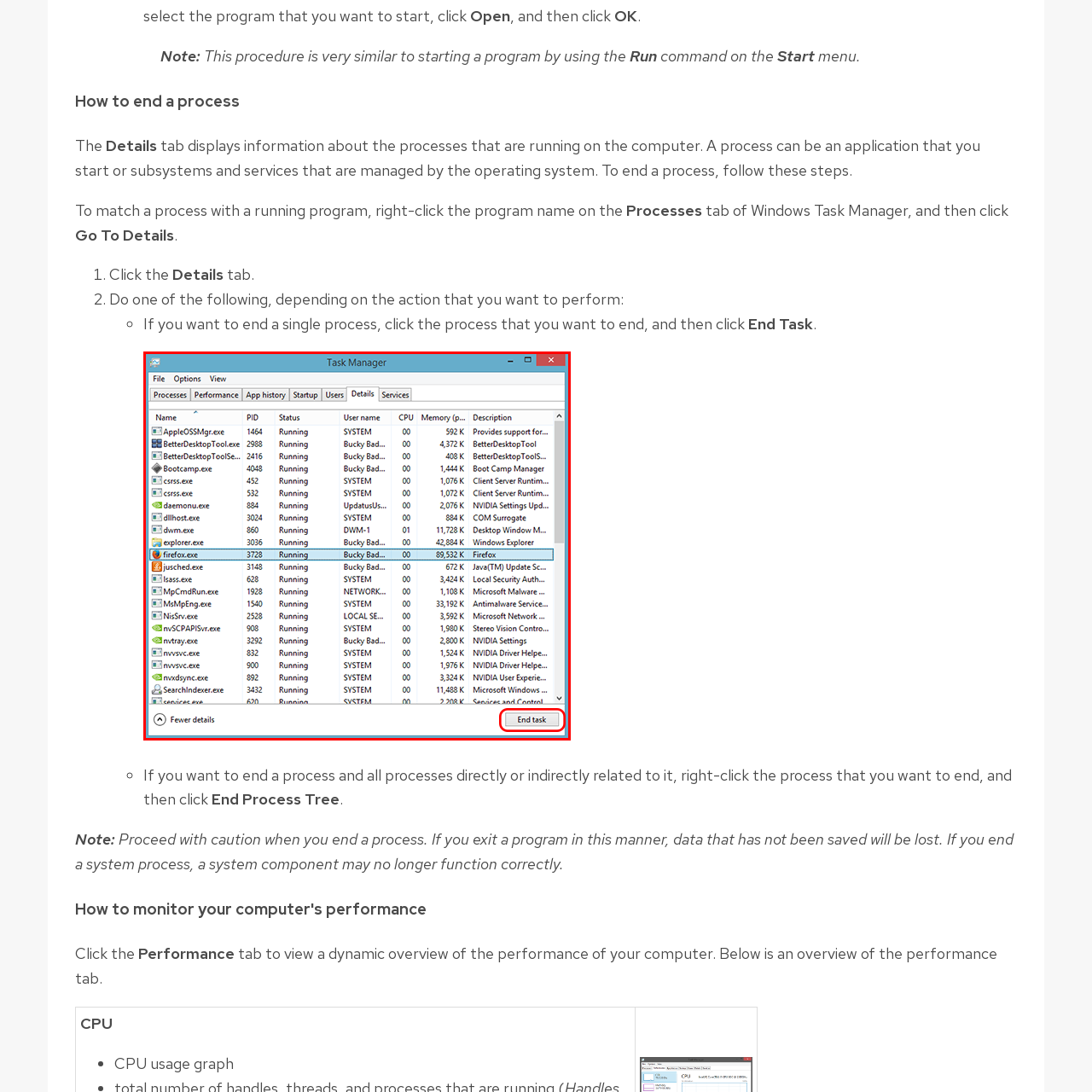What is the purpose of the 'End task' button?
Focus on the section of the image inside the red bounding box and offer an in-depth answer to the question, utilizing the information visible in the image.

The 'End task' button is used to terminate a selected process, which is crucial for managing applications and system performance, allowing users to stop unresponsive programs or processes that may be consuming excessive system resources.